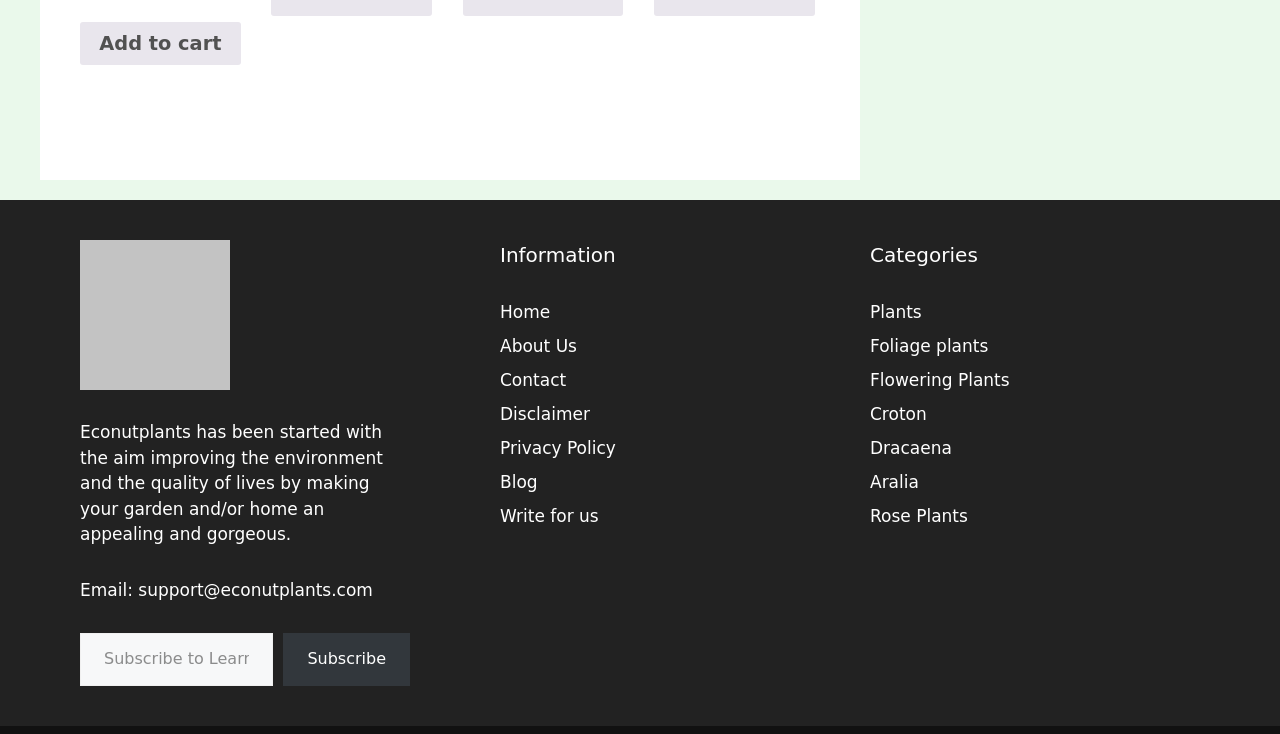Point out the bounding box coordinates of the section to click in order to follow this instruction: "Visit the About Us page".

[0.391, 0.458, 0.451, 0.485]